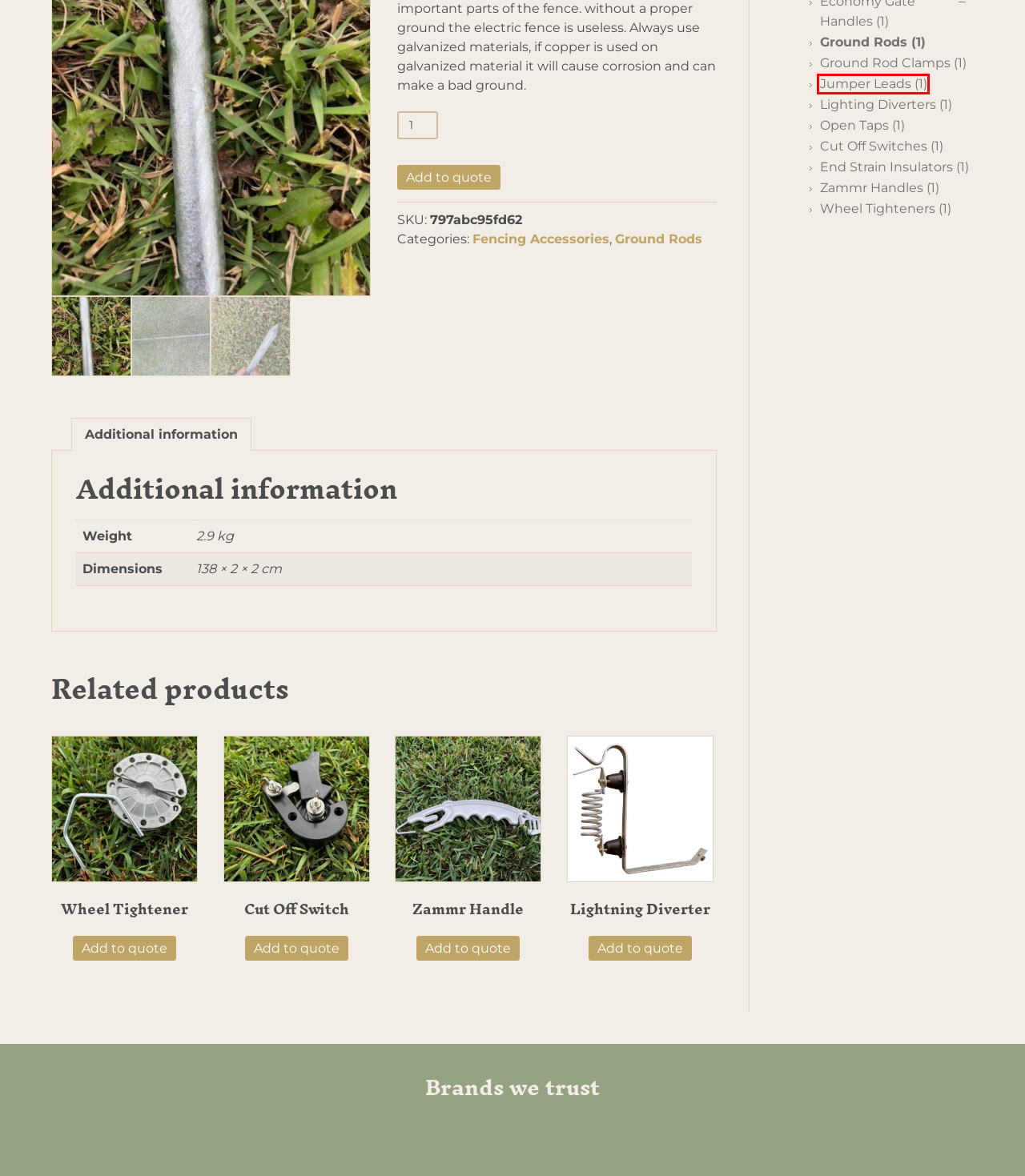Review the screenshot of a webpage which includes a red bounding box around an element. Select the description that best fits the new webpage once the element in the bounding box is clicked. Here are the candidates:
A. Shop Jumper Leads • Mo's Grazing Supplies
B. Shop Open Taps • Mo's Grazing Supplies
C. Shop Lighting Diverters • Mo's Grazing Supplies
D. Lightning Diverter • Mo's Grazing Supplies
E. Shop Ground Rod Clamps • Mo's Grazing Supplies
F. Shop Wheel Tighteners • Mo's Grazing Supplies
G. Shop Cut Off Switches • Mo's Grazing Supplies
H. Wheel Tightener • Mo's Grazing Supplies

A